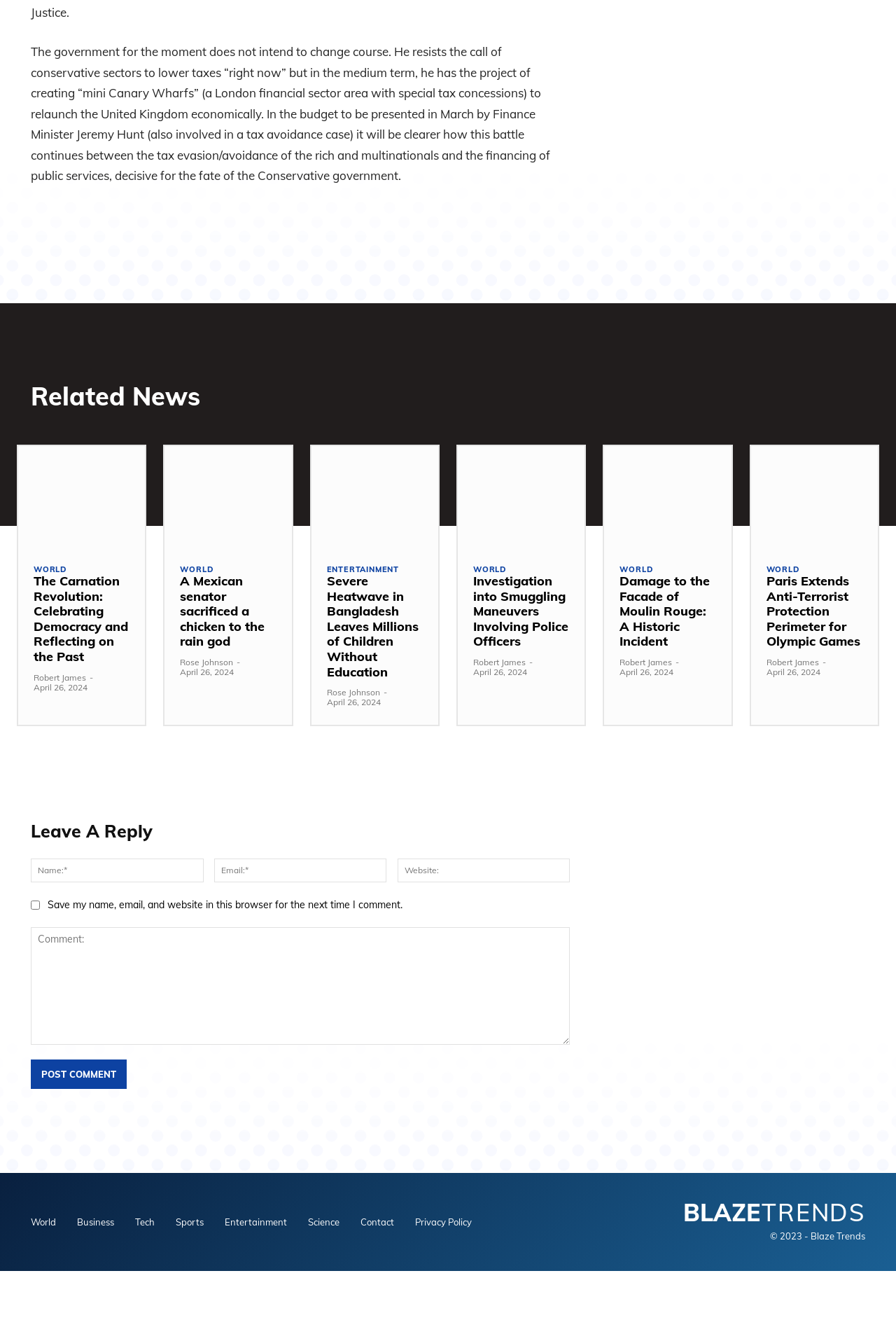Locate the bounding box coordinates of the region to be clicked to comply with the following instruction: "Click on the 'Post Comment' button". The coordinates must be four float numbers between 0 and 1, in the form [left, top, right, bottom].

[0.034, 0.802, 0.141, 0.825]